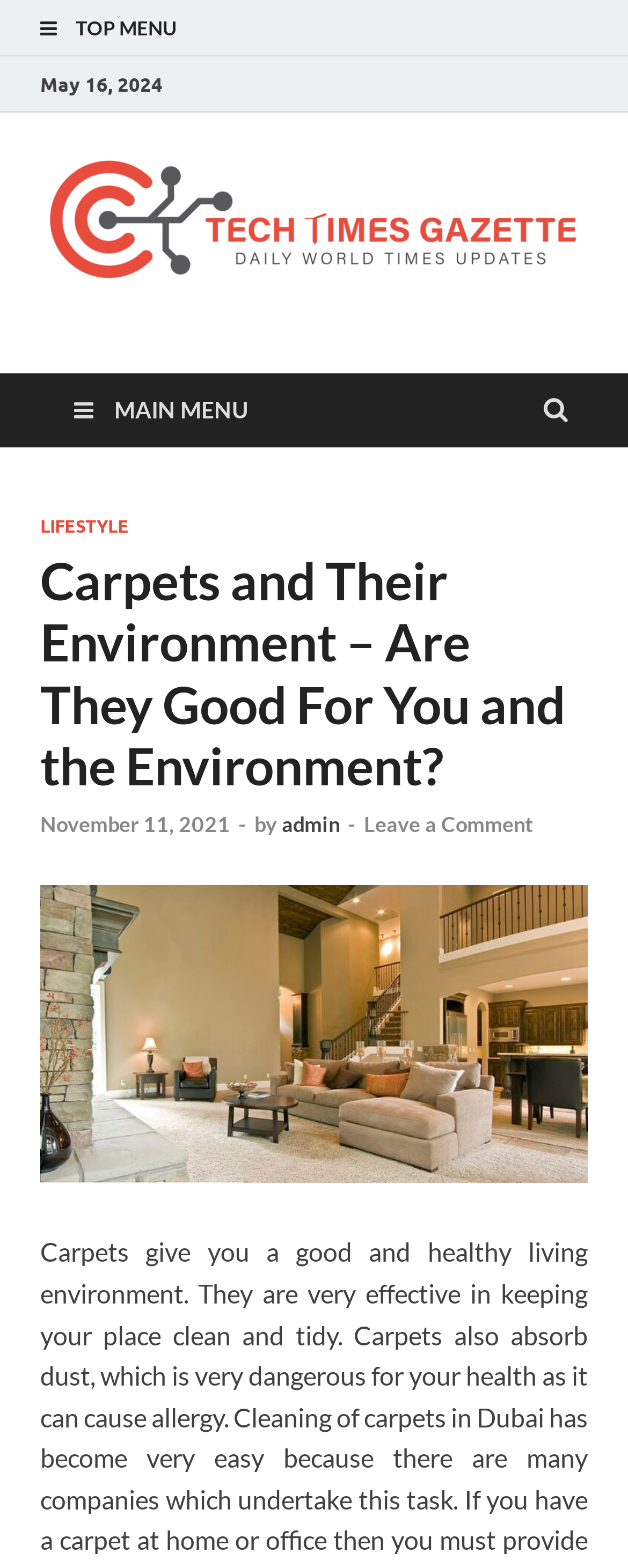Identify the bounding box of the HTML element described here: "Leave a Comment". Provide the coordinates as four float numbers between 0 and 1: [left, top, right, bottom].

[0.579, 0.517, 0.849, 0.534]